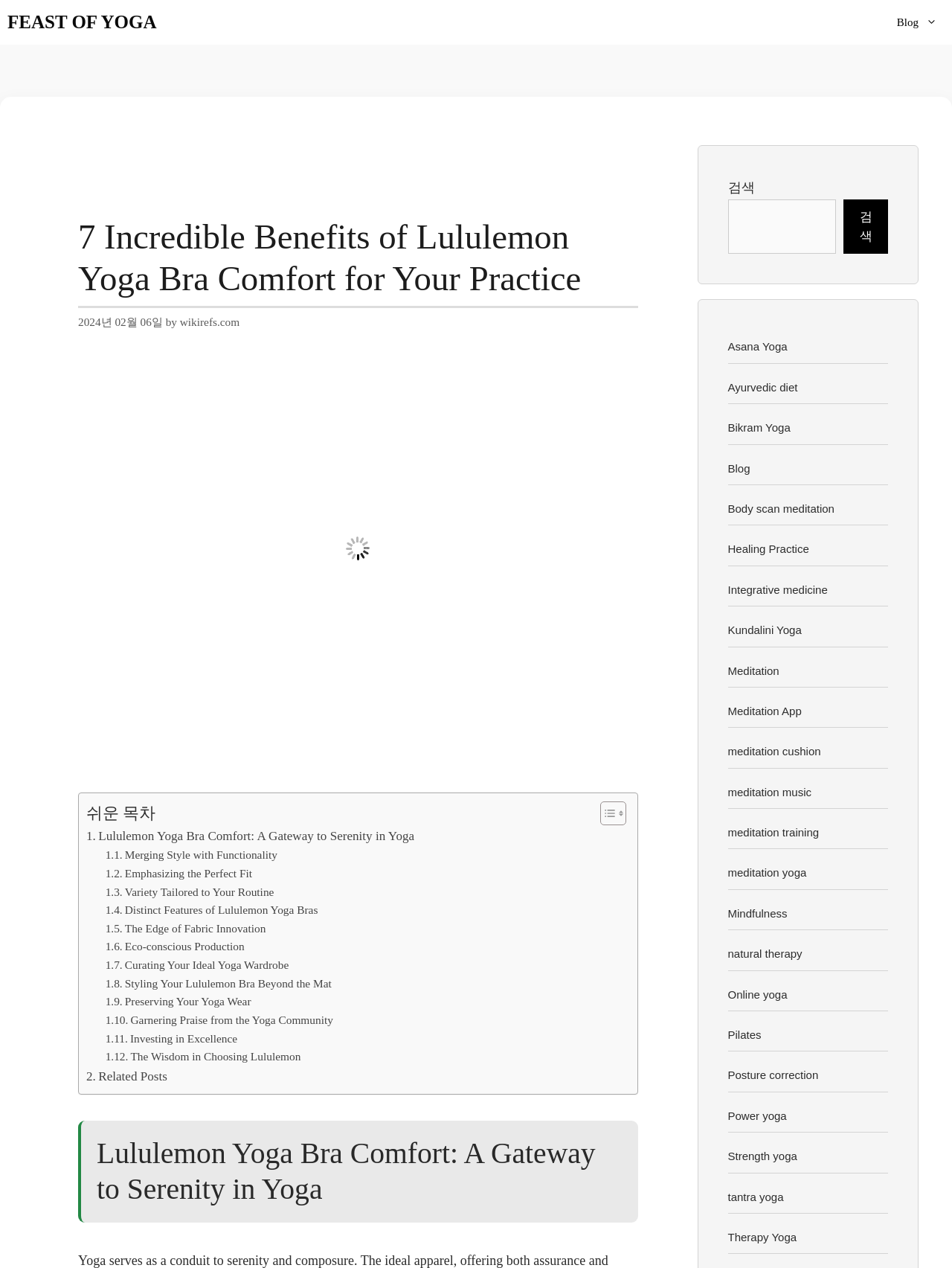From the element description: "Merging Style with Functionality", extract the bounding box coordinates of the UI element. The coordinates should be expressed as four float numbers between 0 and 1, in the order [left, top, right, bottom].

[0.111, 0.667, 0.291, 0.682]